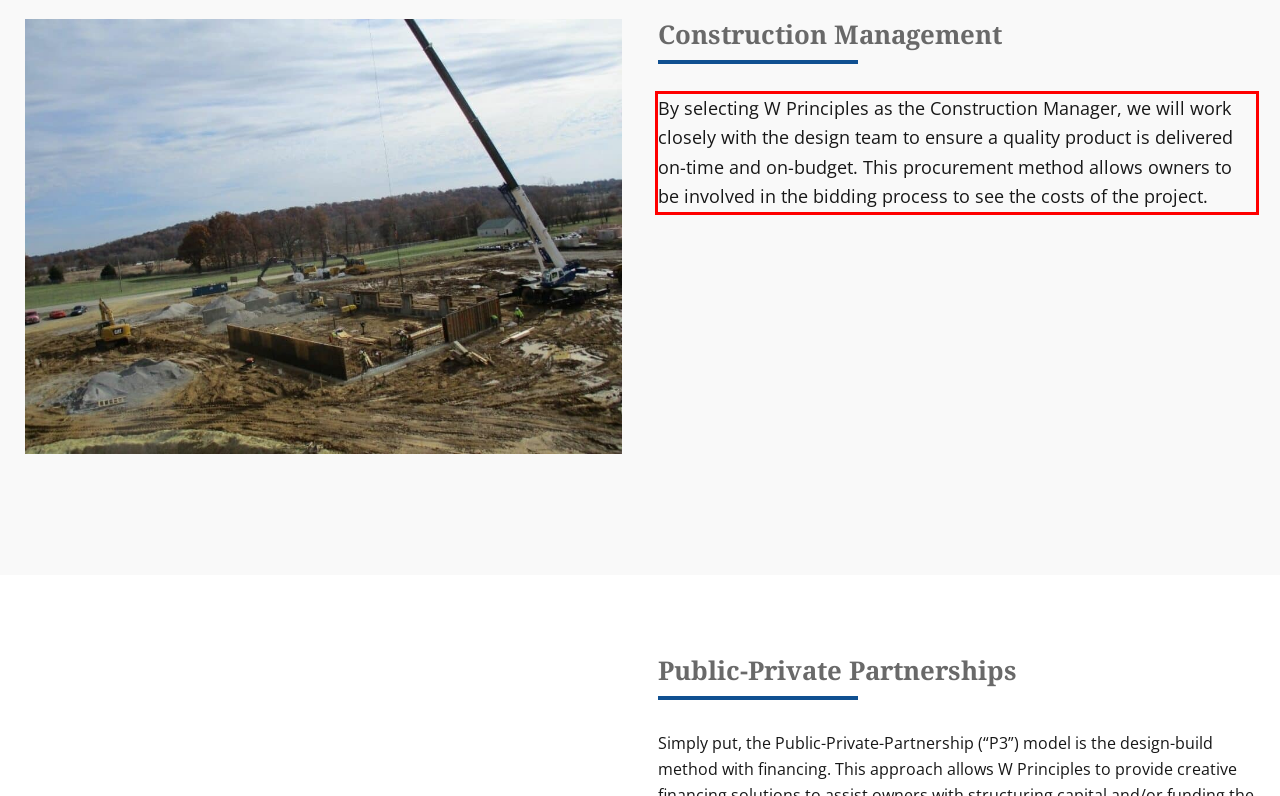You have a screenshot of a webpage where a UI element is enclosed in a red rectangle. Perform OCR to capture the text inside this red rectangle.

By selecting W Principles as the Construction Manager, we will work closely with the design team to ensure a quality product is delivered on-time and on-budget. This procurement method allows owners to be involved in the bidding process to see the costs of the project.